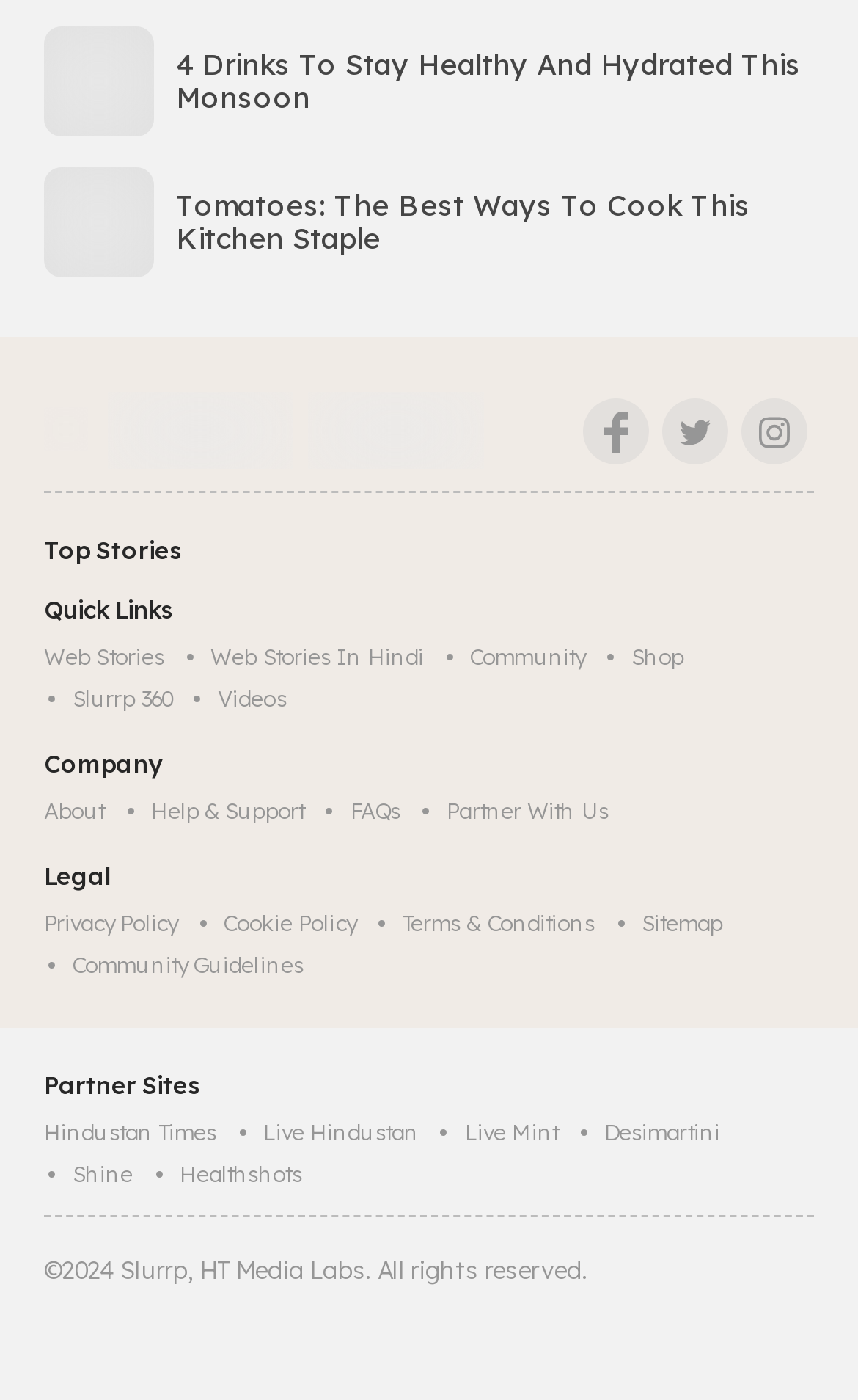Identify the coordinates of the bounding box for the element that must be clicked to accomplish the instruction: "Click on the '4 Drinks To Stay Healthy And Hydrated This Monsoon' article".

[0.051, 0.007, 0.949, 0.108]